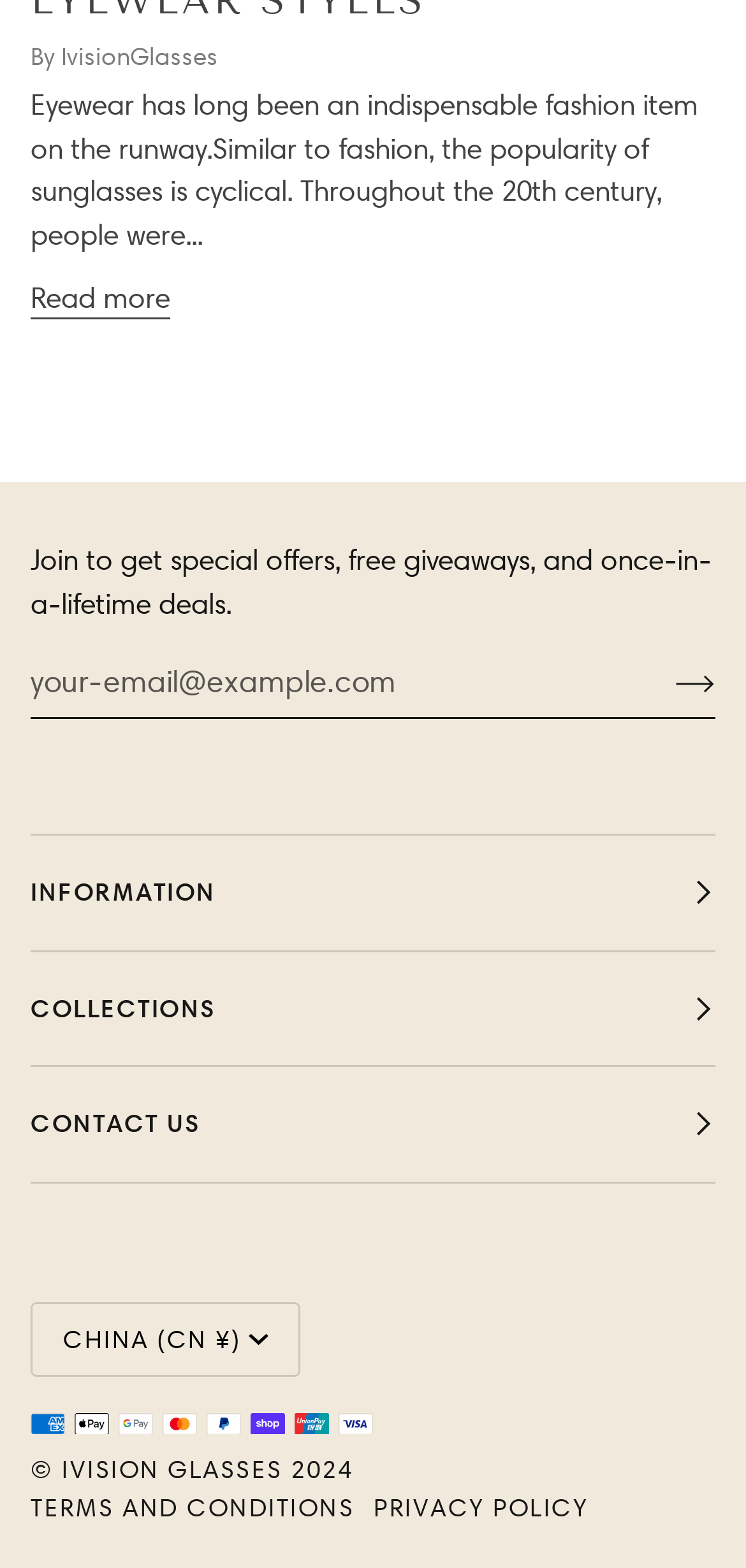What is the theme of the webpage content?
Please respond to the question with a detailed and thorough explanation.

The webpage starts with a text that discusses the cyclical popularity of sunglasses and eyewear fashion, suggesting that the theme of the webpage content is related to eyewear fashion.